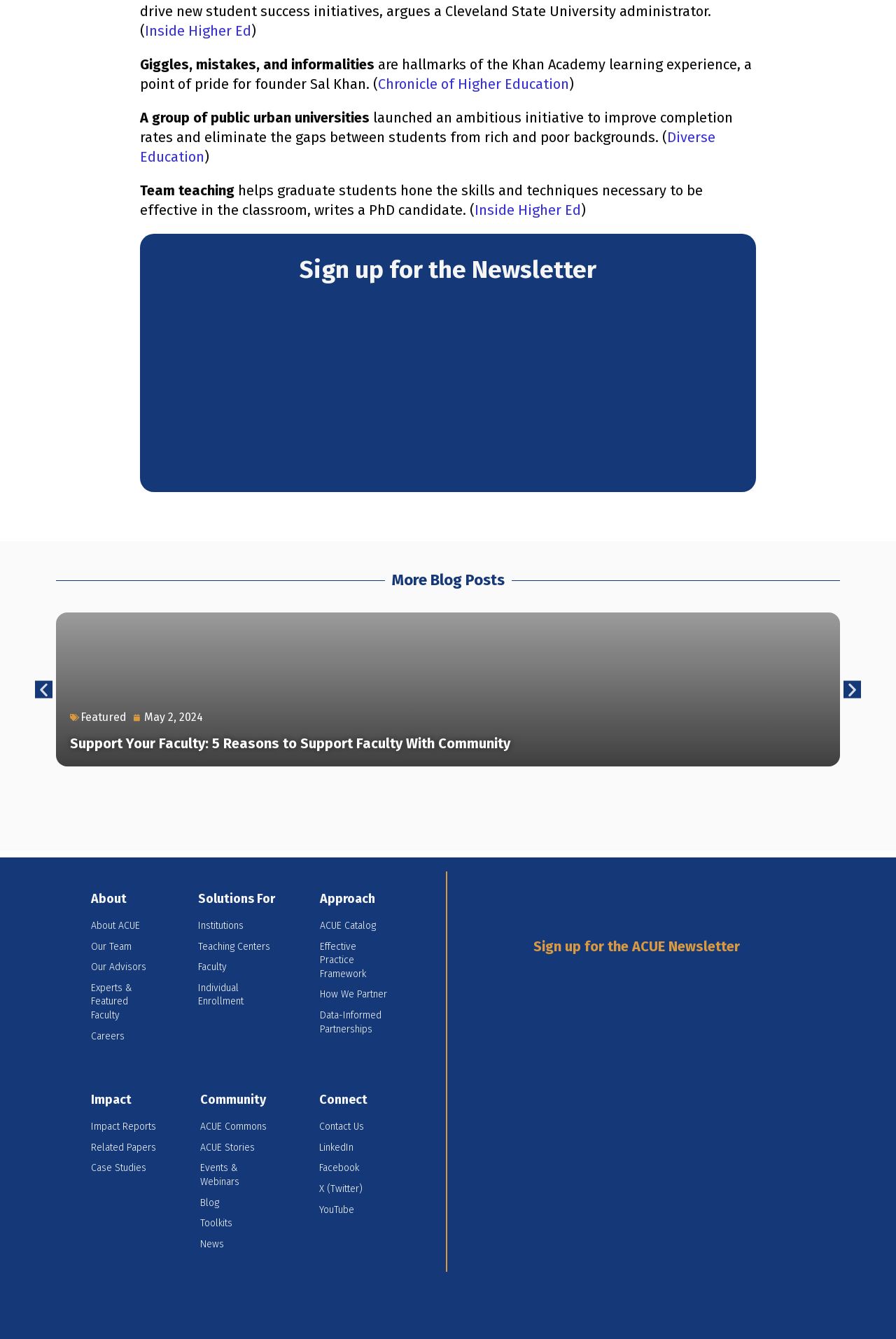Find the bounding box coordinates of the element to click in order to complete the given instruction: "Read more about Team teaching."

[0.156, 0.136, 0.262, 0.148]